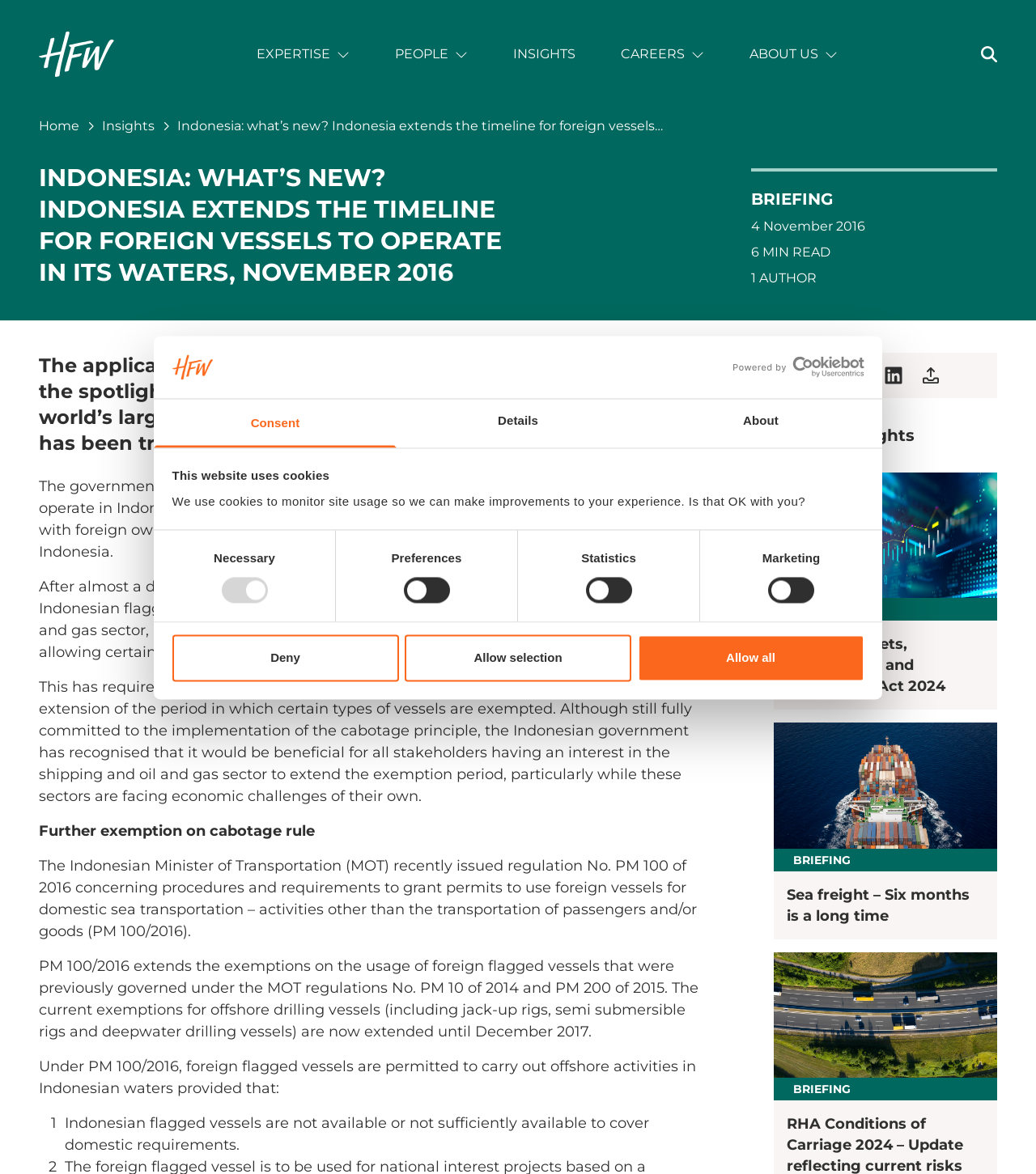Determine the bounding box coordinates of the clickable region to carry out the instruction: "Click the 'Search' button".

[0.947, 0.039, 0.962, 0.053]